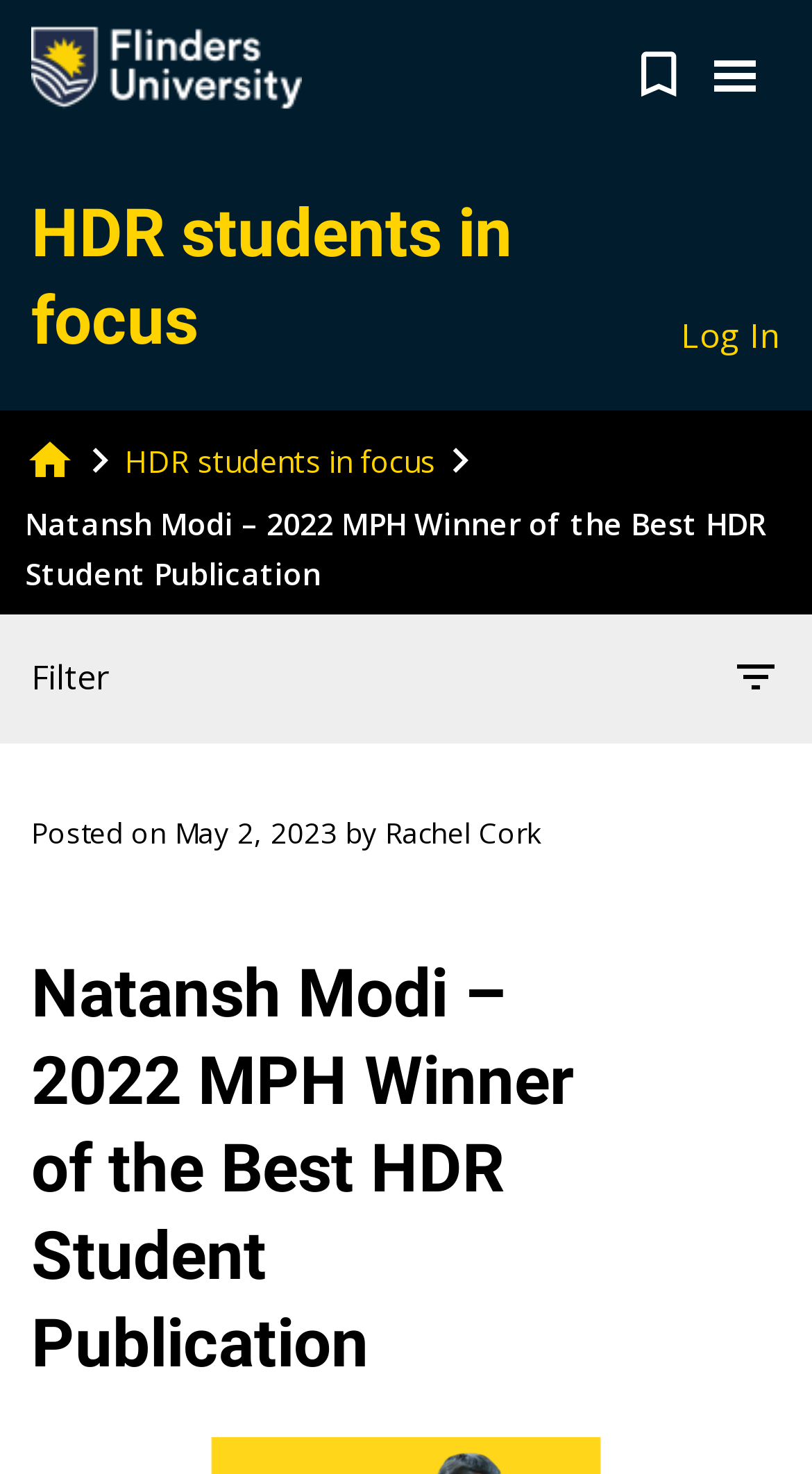Pinpoint the bounding box coordinates of the element that must be clicked to accomplish the following instruction: "Click the Flinders University Logo". The coordinates should be in the format of four float numbers between 0 and 1, i.e., [left, top, right, bottom].

[0.038, 0.013, 0.372, 0.08]